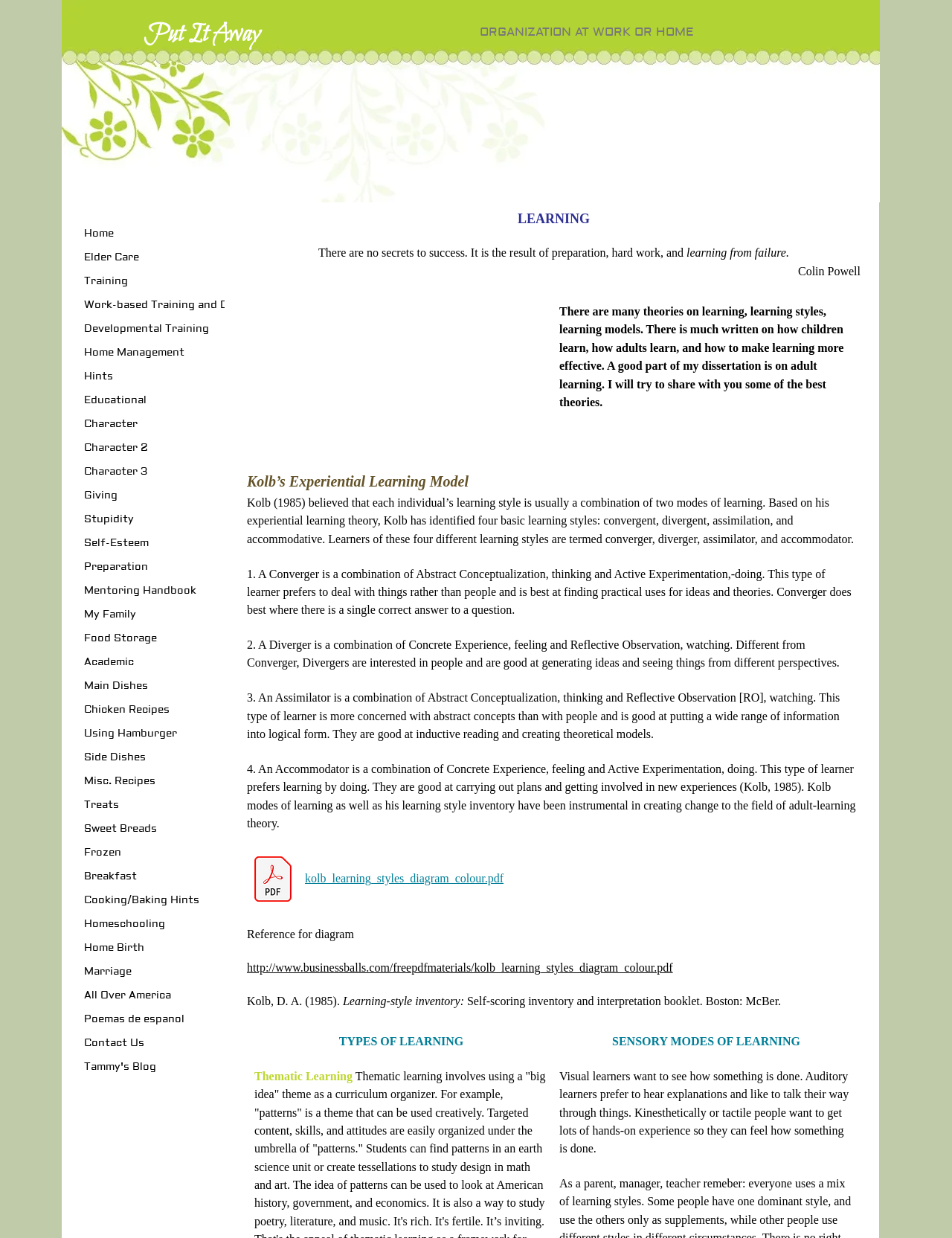Please identify the bounding box coordinates of the element's region that needs to be clicked to fulfill the following instruction: "Click on 'Home'". The bounding box coordinates should consist of four float numbers between 0 and 1, i.e., [left, top, right, bottom].

[0.08, 0.18, 0.127, 0.198]